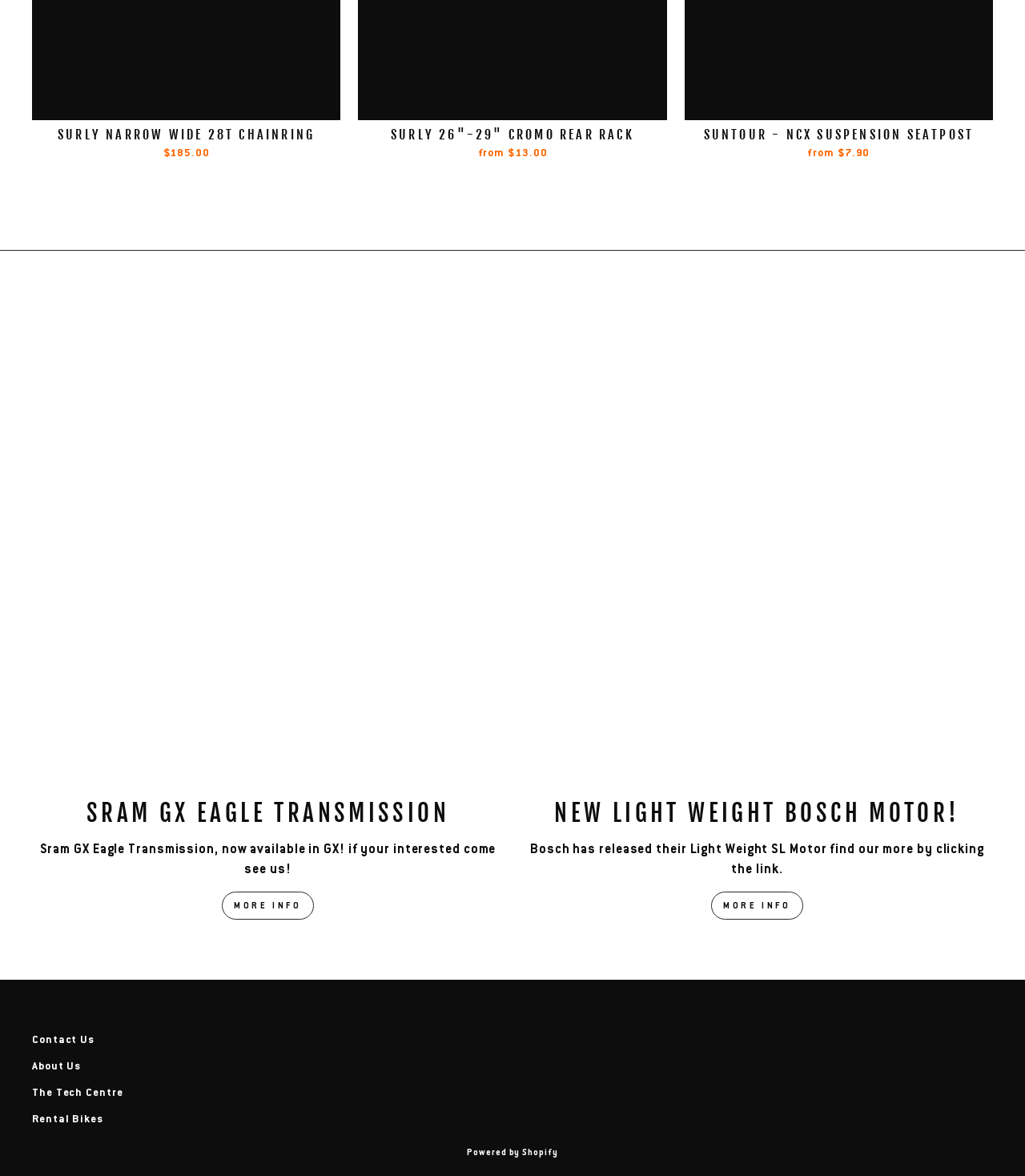Please identify the coordinates of the bounding box that should be clicked to fulfill this instruction: "Visit the Cycle Obsession page".

[0.451, 0.874, 0.94, 0.955]